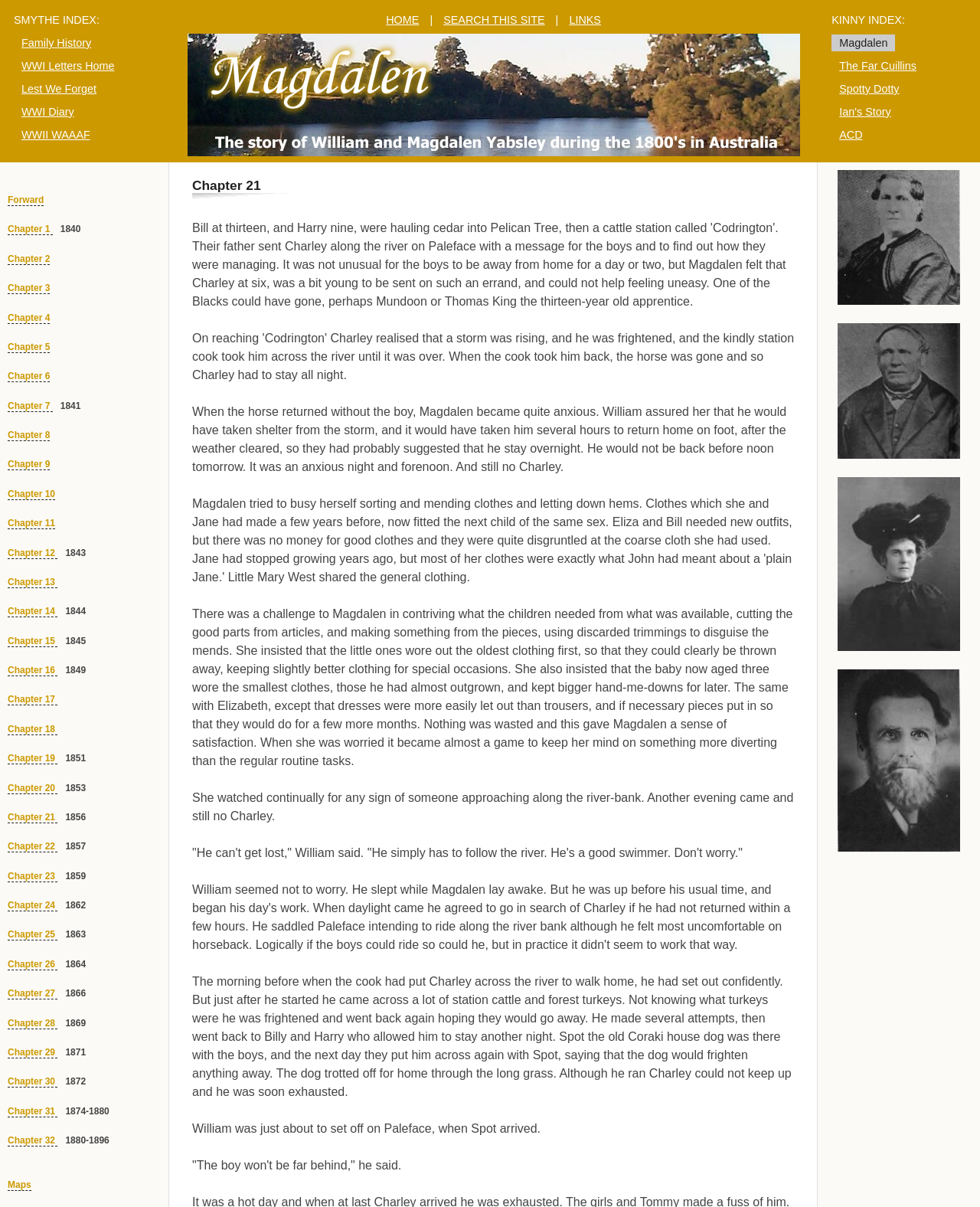Find the bounding box coordinates for the UI element whose description is: "Chapter 4". The coordinates should be four float numbers between 0 and 1, in the format [left, top, right, bottom].

[0.008, 0.259, 0.051, 0.268]